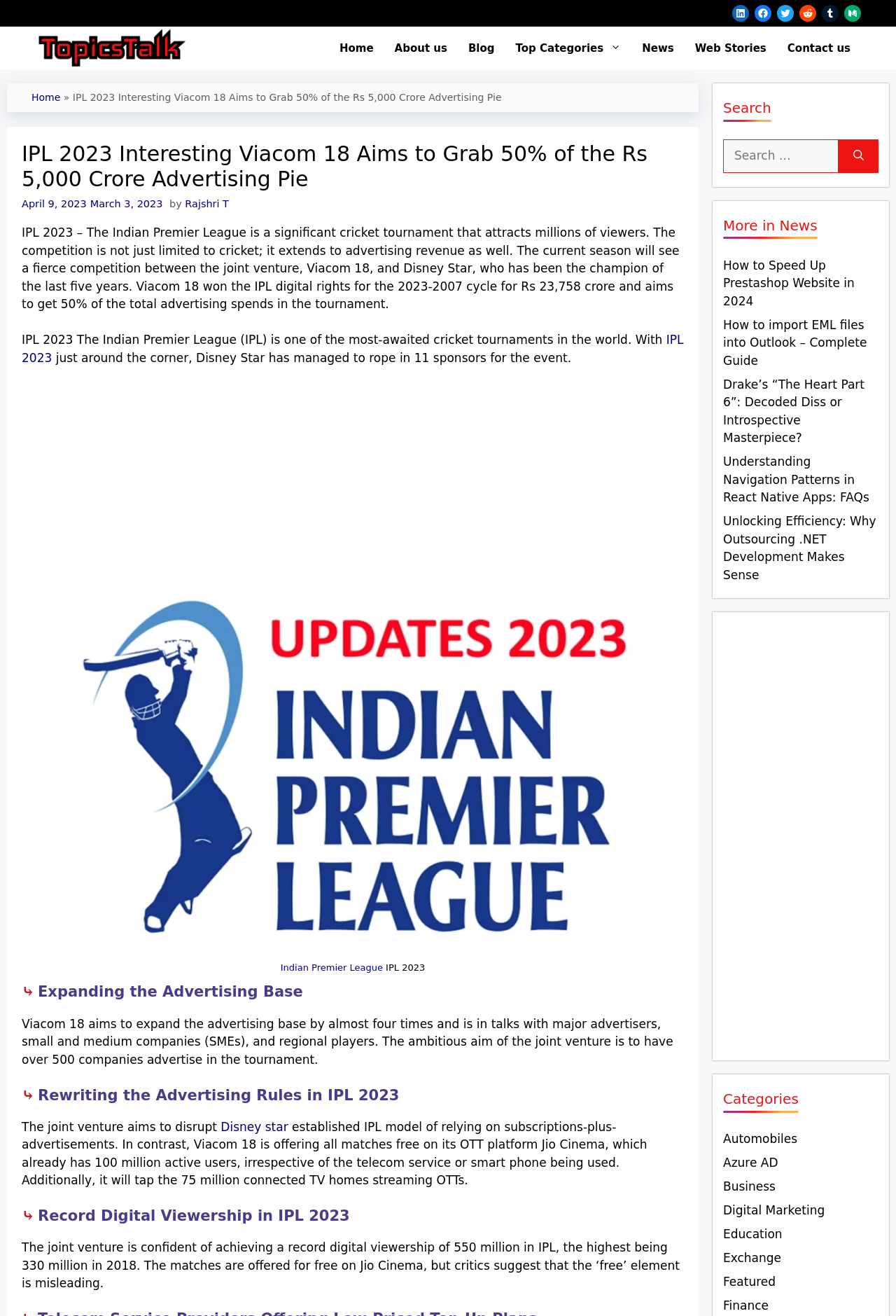Find the bounding box coordinates of the element I should click to carry out the following instruction: "Explore Categories".

[0.807, 0.827, 0.891, 0.843]